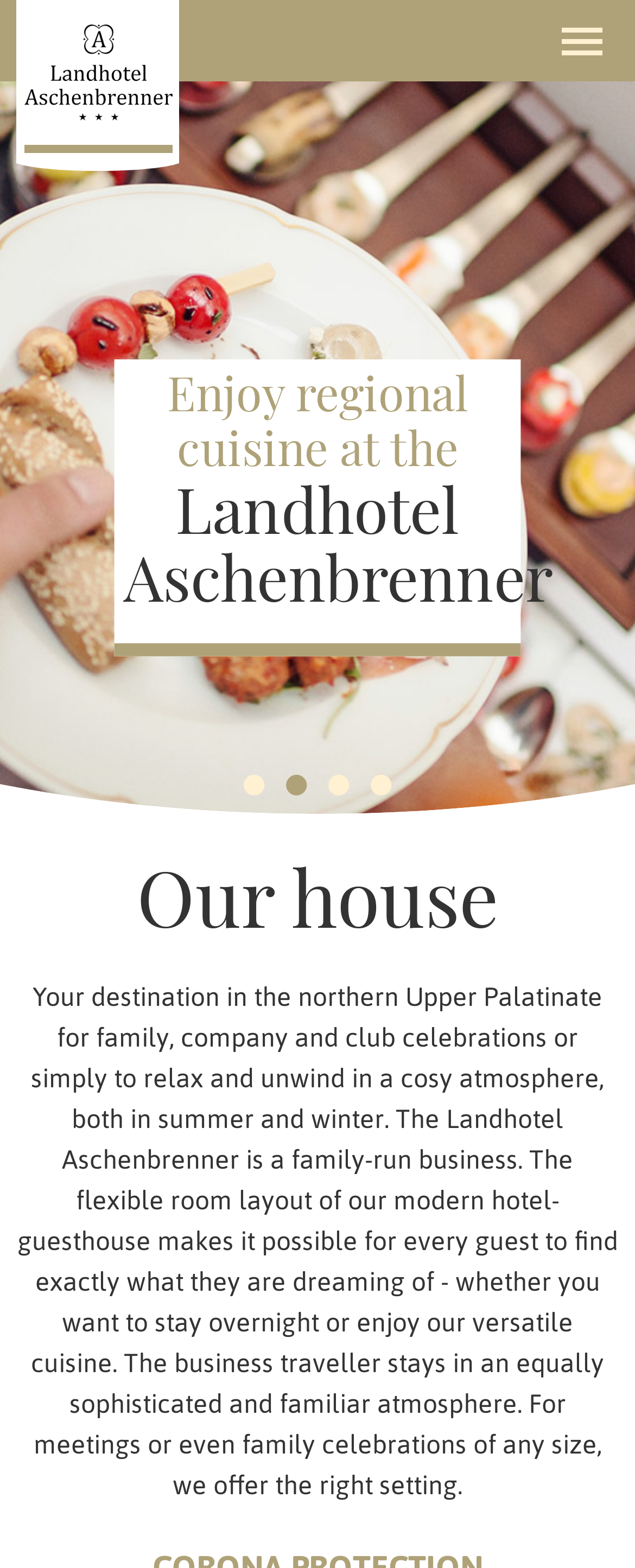Generate a thorough caption that explains the contents of the webpage.

The webpage is about Landhotel Aschenbrenner, a family-run hotel in the northern Upper Palatinate region. At the top, there is a link to the hotel's website with the hotel's logo, an image, positioned to the left. Below the link, there are two headings: "Accommodation and well-being" and "Landhotel Aschenbrenner", which are centered on the page. 

To the right of these headings, there is a bullet point, represented by a dot. Below these elements, there is a larger heading "Our house" that spans almost the entire width of the page. 

Under the "Our house" heading, there is a lengthy paragraph that describes the hotel's atmosphere, amenities, and services. The text explains that the hotel is suitable for various occasions, including family, company, and club celebrations, as well as relaxation and unwinding. It also highlights the hotel's flexible room layout, modern facilities, and versatile cuisine. Additionally, the paragraph mentions that the hotel is suitable for business travelers and offers settings for meetings and family celebrations of any size.